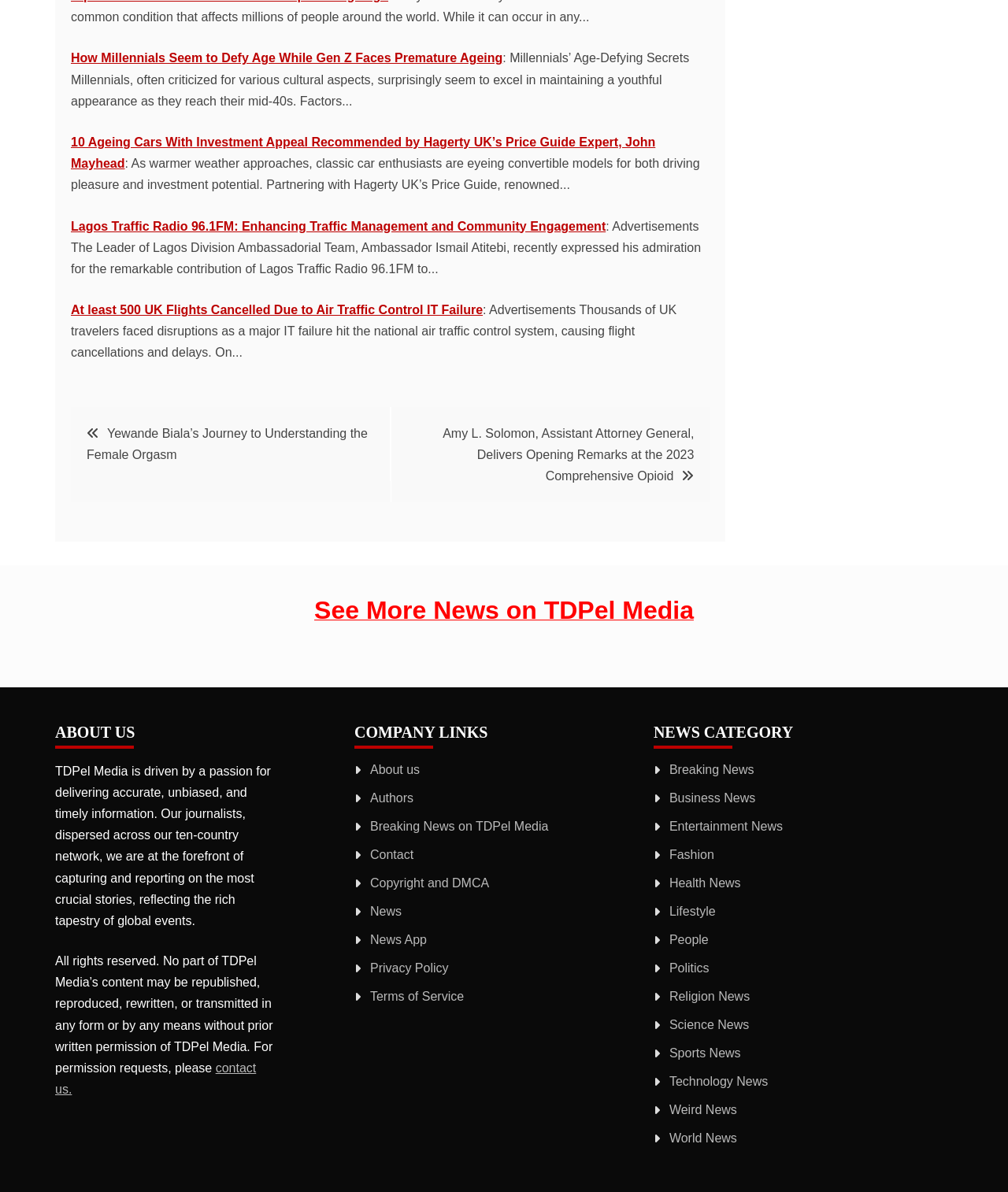Determine the bounding box coordinates of the clickable element to achieve the following action: 'Read about Millennials' age-defying secrets'. Provide the coordinates as four float values between 0 and 1, formatted as [left, top, right, bottom].

[0.07, 0.043, 0.499, 0.054]